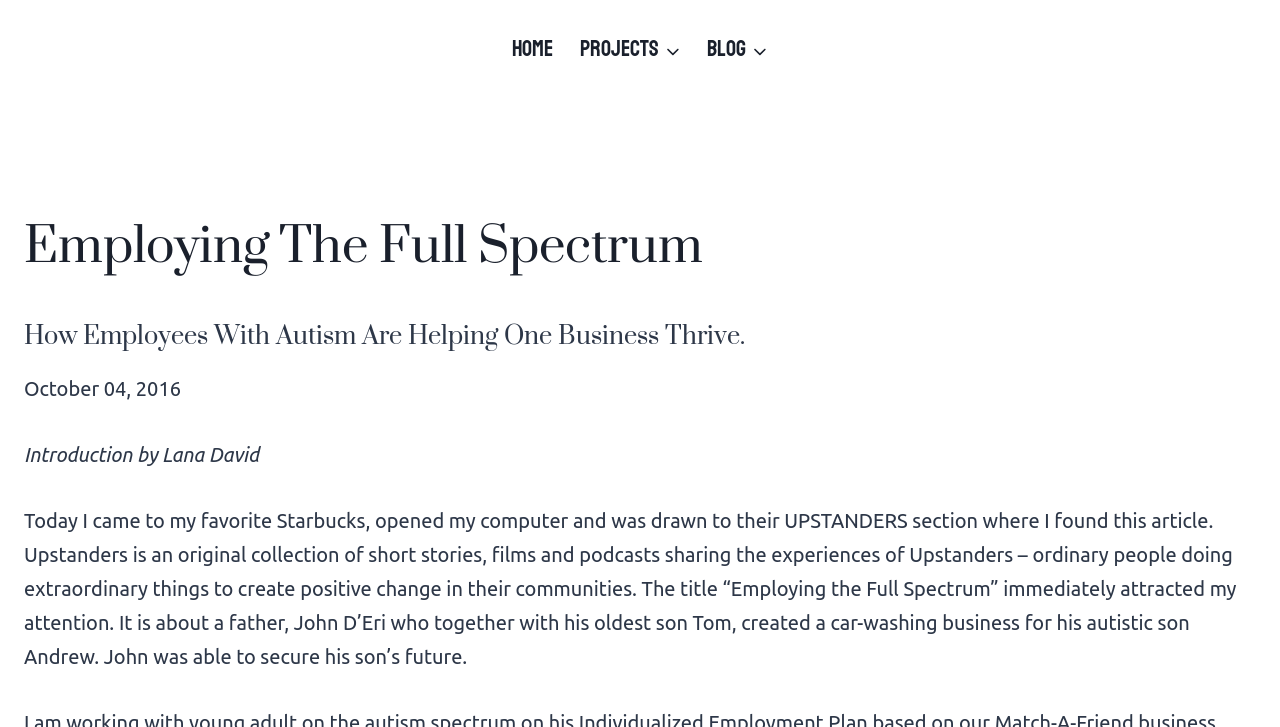Please find and report the primary heading text from the webpage.

Employing The Full Spectrum